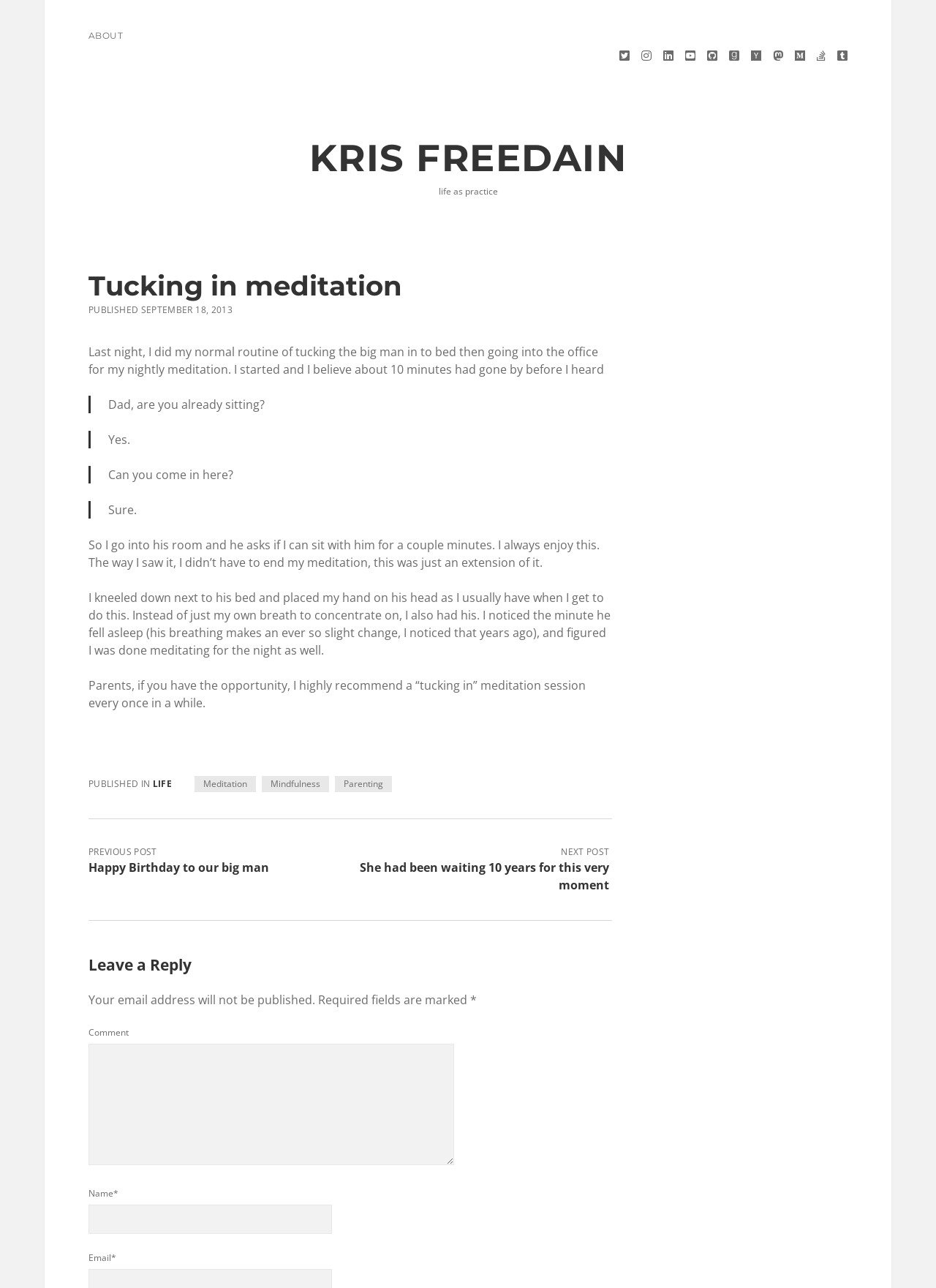Please find the bounding box coordinates of the element that needs to be clicked to perform the following instruction: "Click Made by Digital & Nomad". The bounding box coordinates should be four float numbers between 0 and 1, represented as [left, top, right, bottom].

None